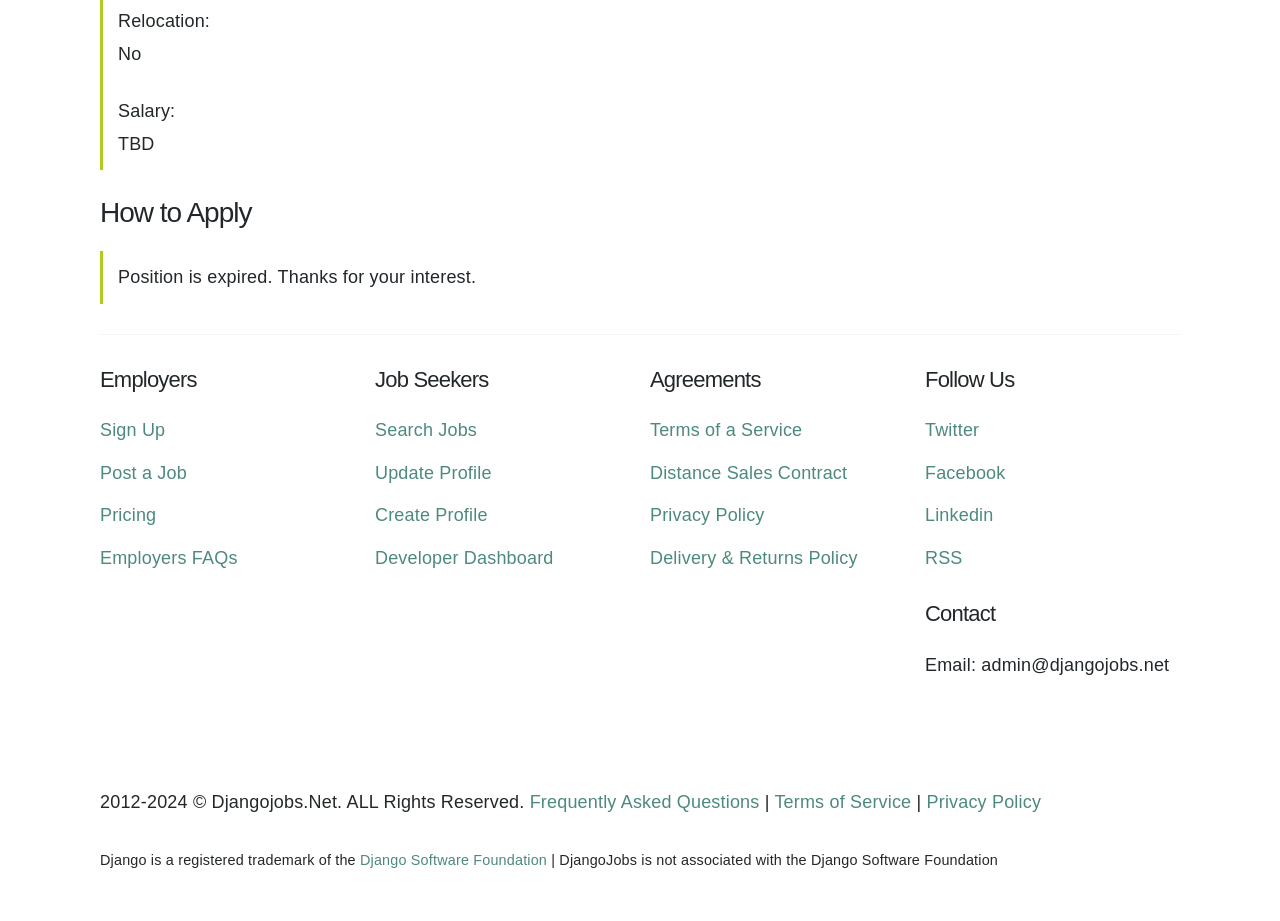Extract the bounding box of the UI element described as: "Frequently Asked Questions".

[0.414, 0.86, 0.593, 0.882]